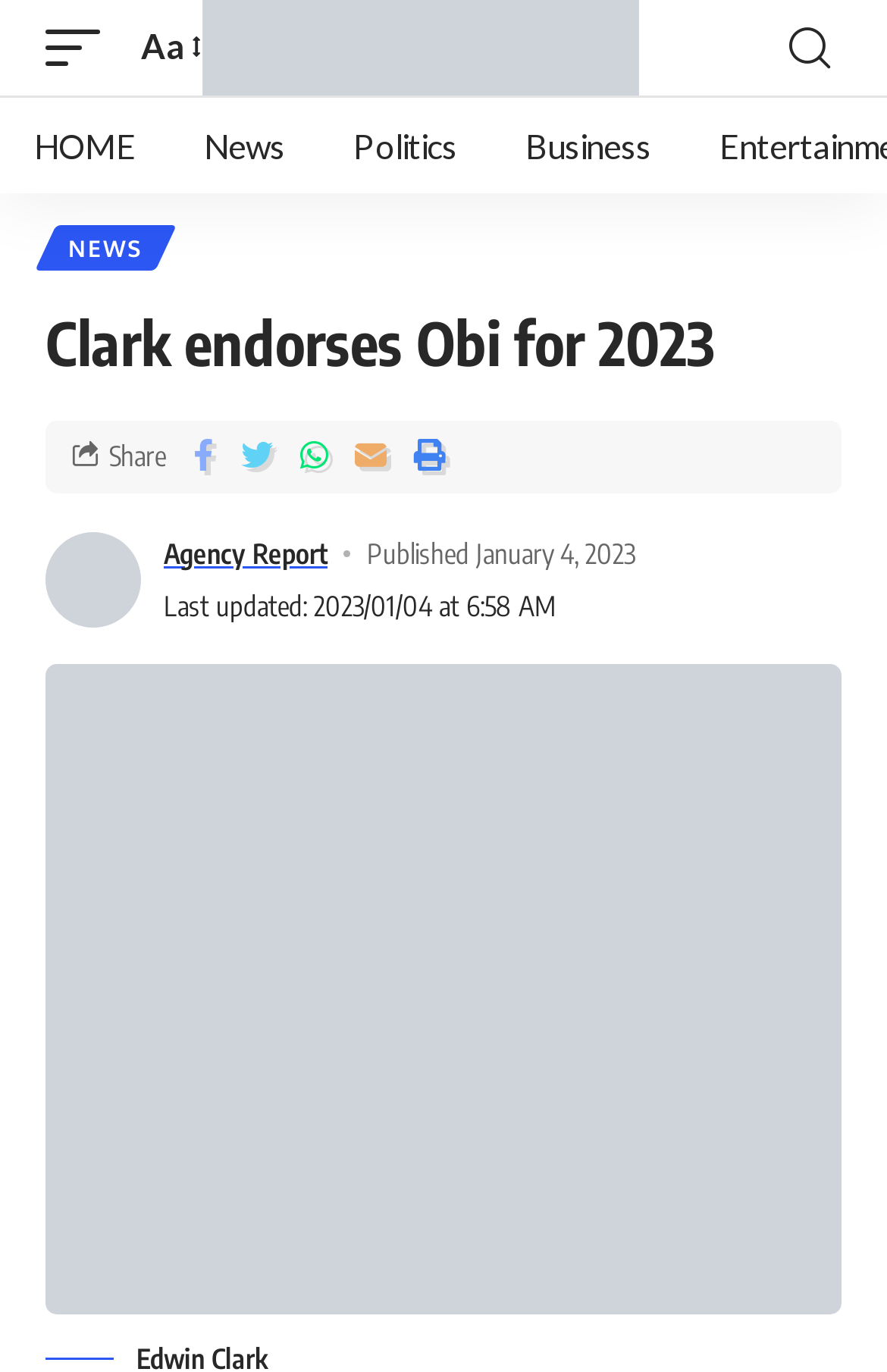Determine the bounding box coordinates of the clickable region to execute the instruction: "Click on the 'Politics' link". The coordinates should be four float numbers between 0 and 1, denoted as [left, top, right, bottom].

[0.36, 0.071, 0.554, 0.141]